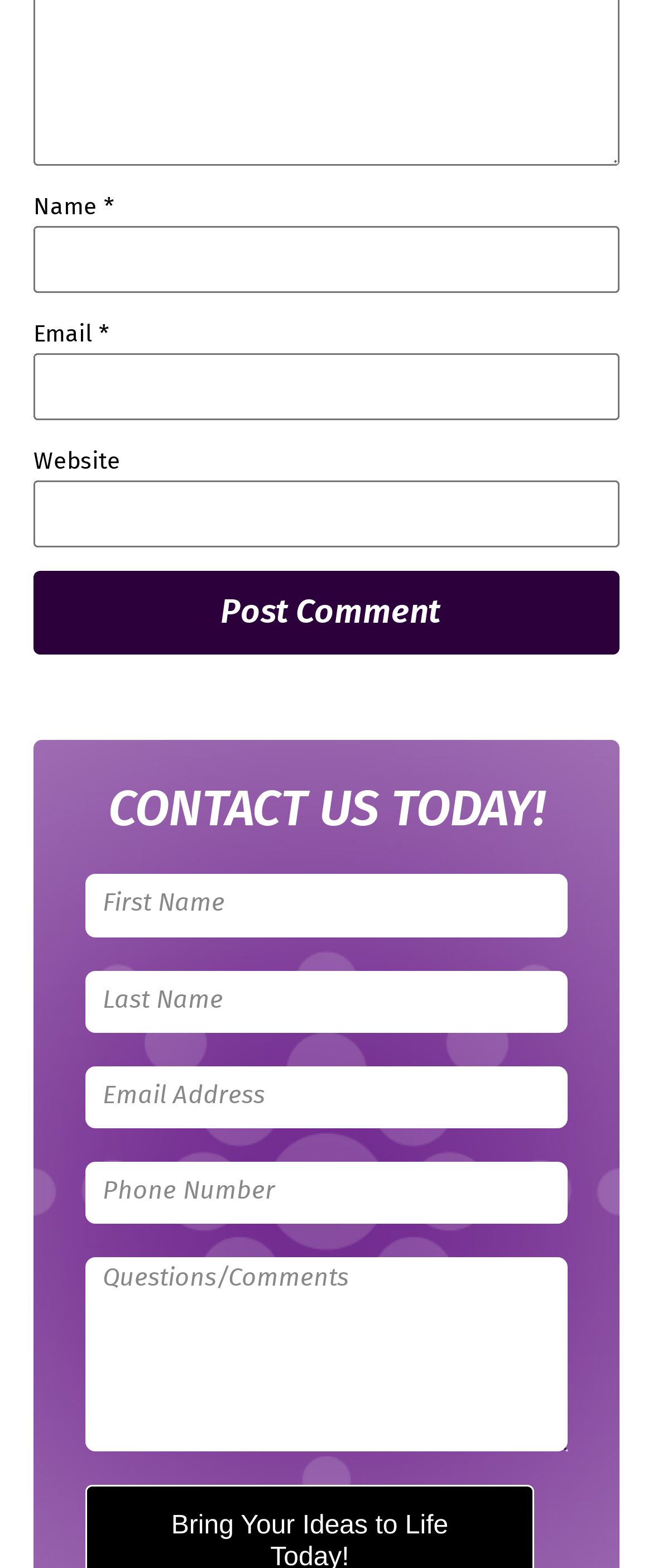What is the label of the first textbox?
From the image, provide a succinct answer in one word or a short phrase.

Name